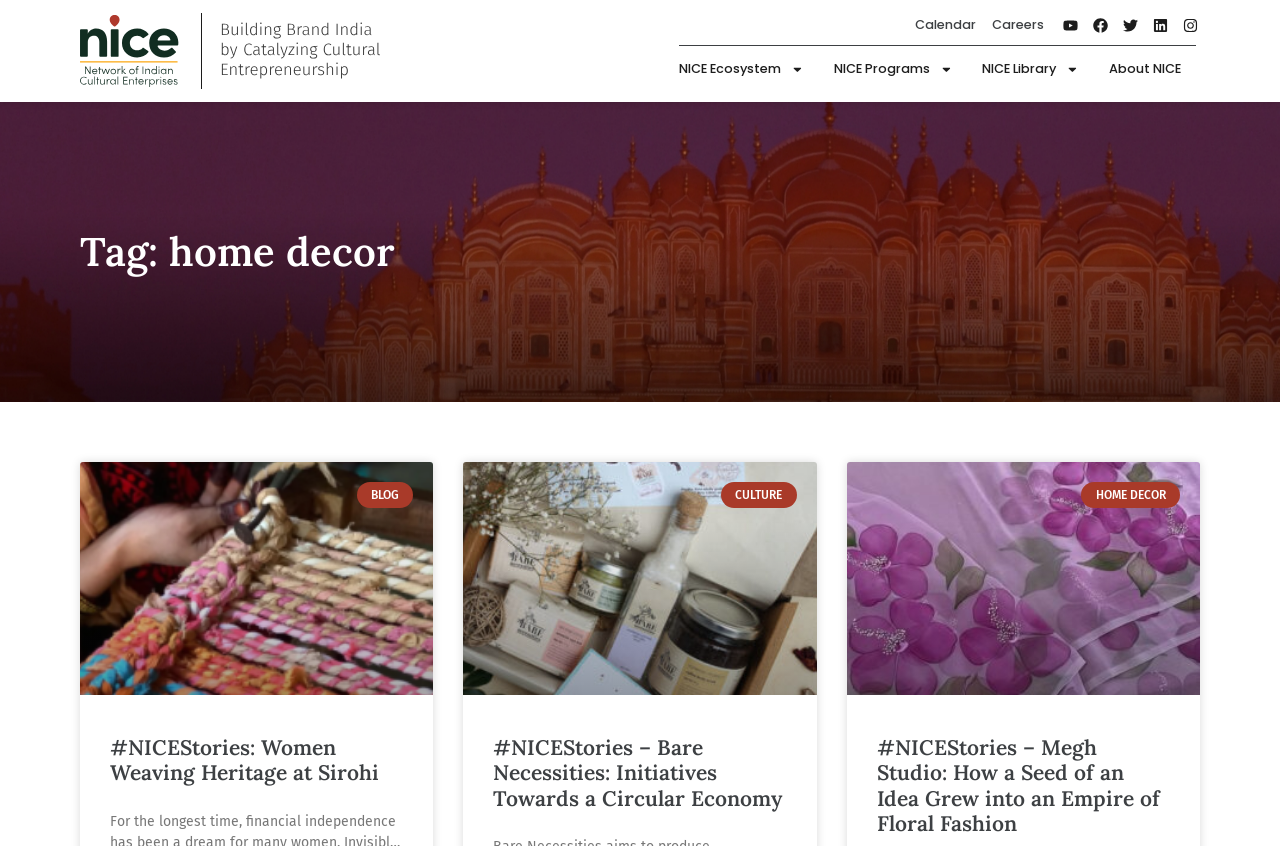What is the name of the second menu item?
Refer to the image and give a detailed answer to the question.

I looked at the links with popup menus and found that the second one is 'NICE Programs'.